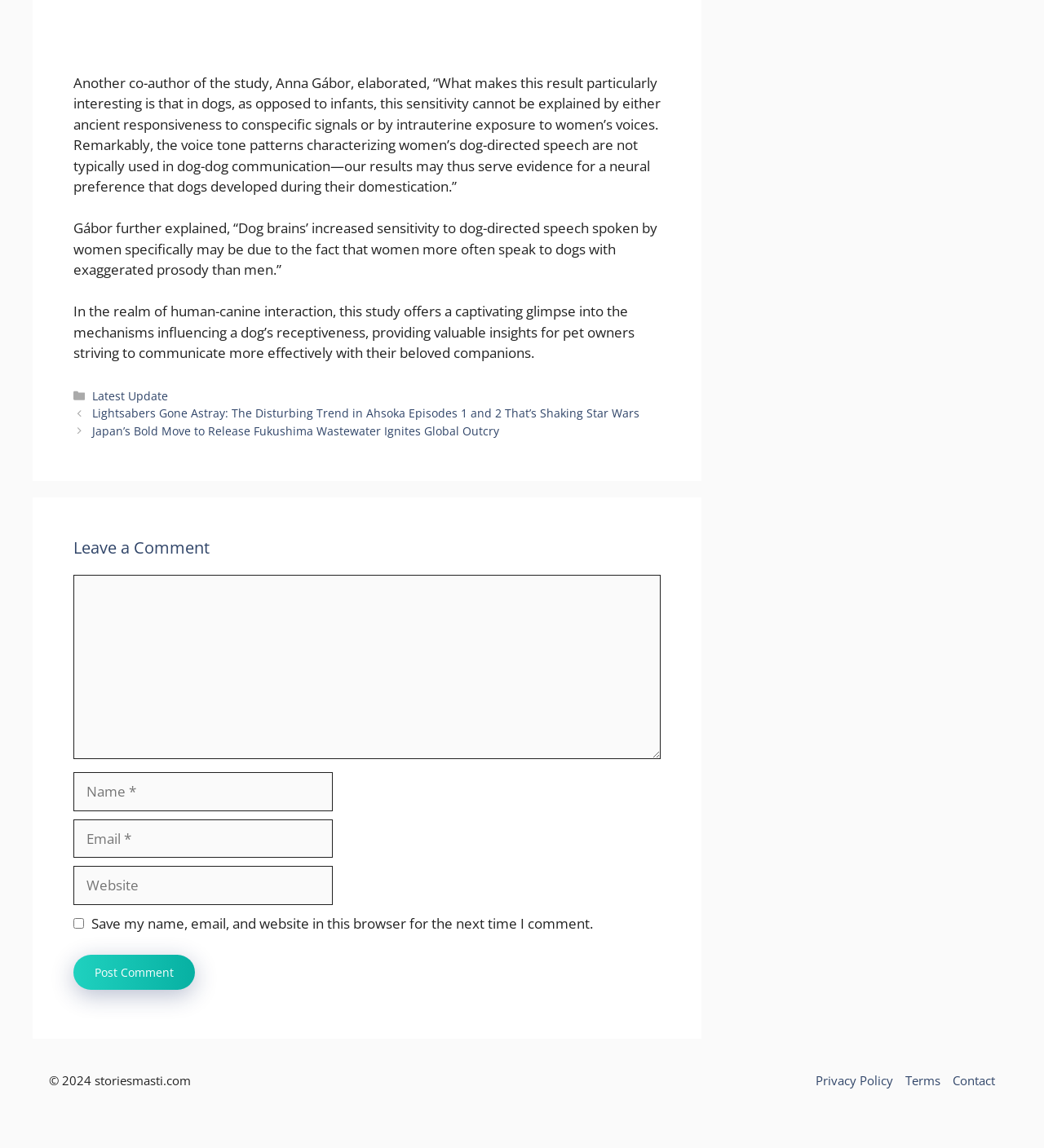Answer in one word or a short phrase: 
What is the topic of the study mentioned?

Dog-directed speech